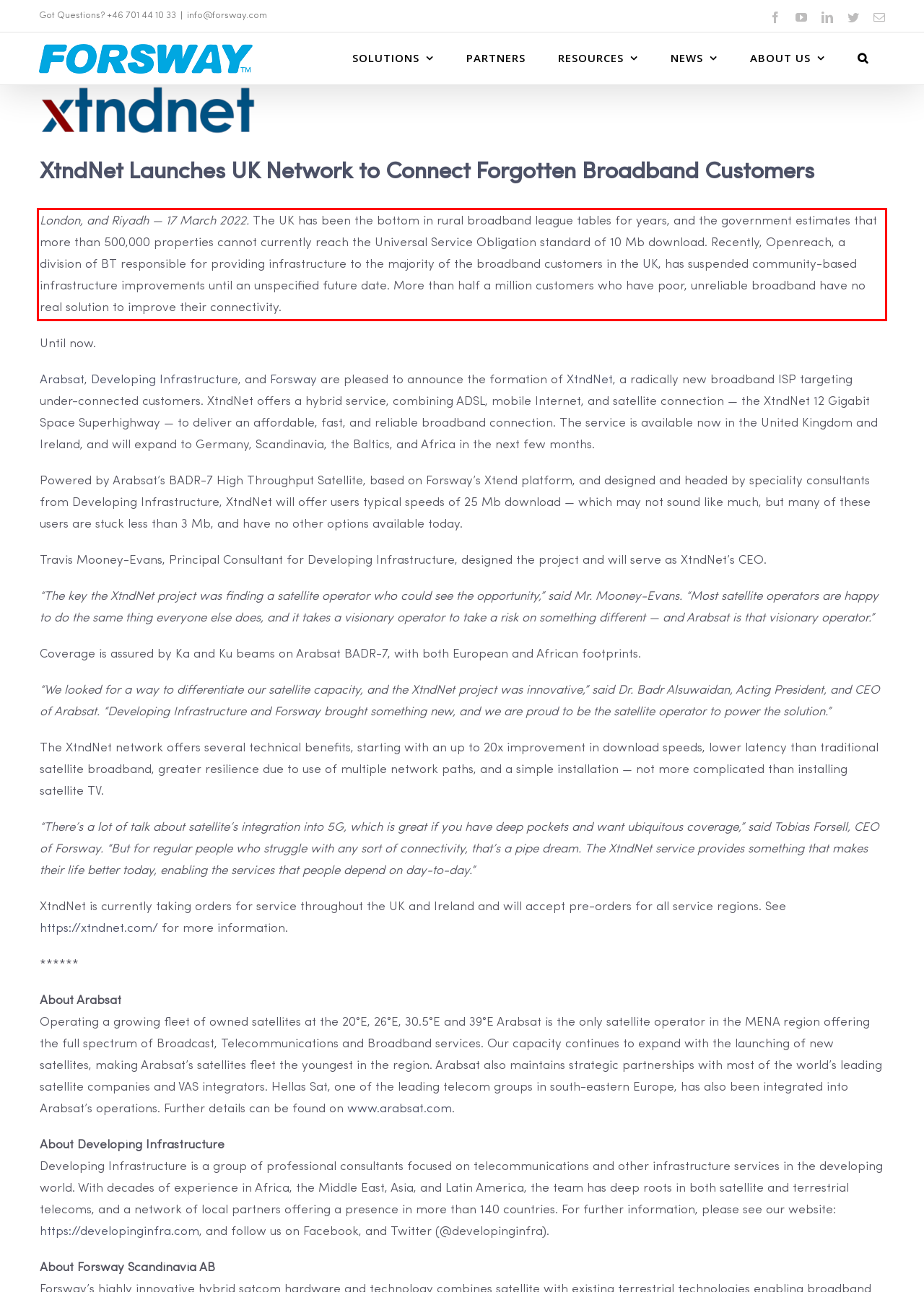You are given a screenshot with a red rectangle. Identify and extract the text within this red bounding box using OCR.

London, and Riyadh — 17 March 2022. The UK has been the bottom in rural broadband league tables for years, and the government estimates that more than 500,000 properties cannot currently reach the Universal Service Obligation standard of 10 Mb download. Recently, Openreach, a division of BT responsible for providing infrastructure to the majority of the broadband customers in the UK, has suspended community-based infrastructure improvements until an unspecified future date. More than half a million customers who have poor, unreliable broadband have no real solution to improve their connectivity.